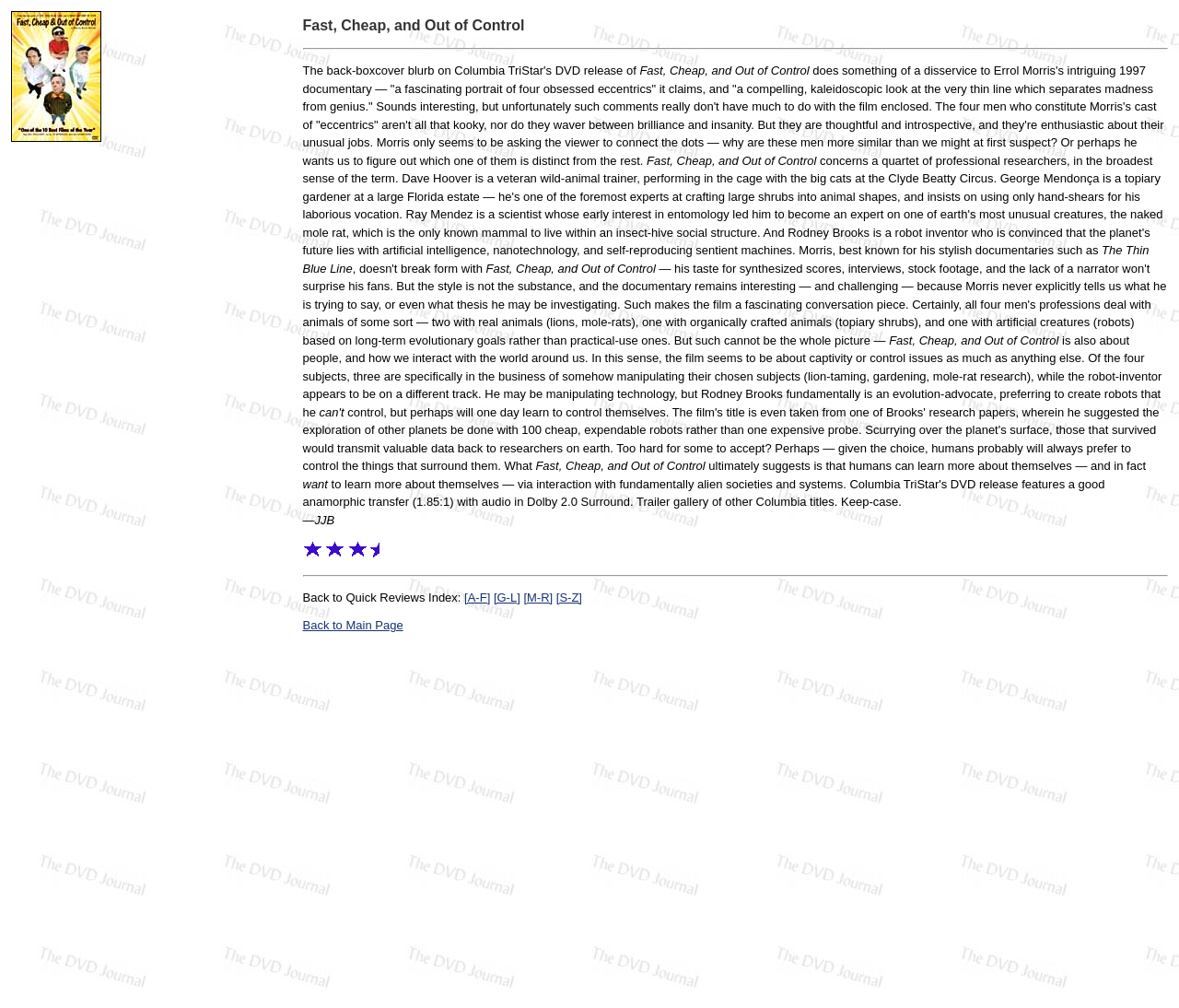What is the format of the DVD release?
Give a single word or phrase as your answer by examining the image.

Anamorphic transfer (1.85:1)